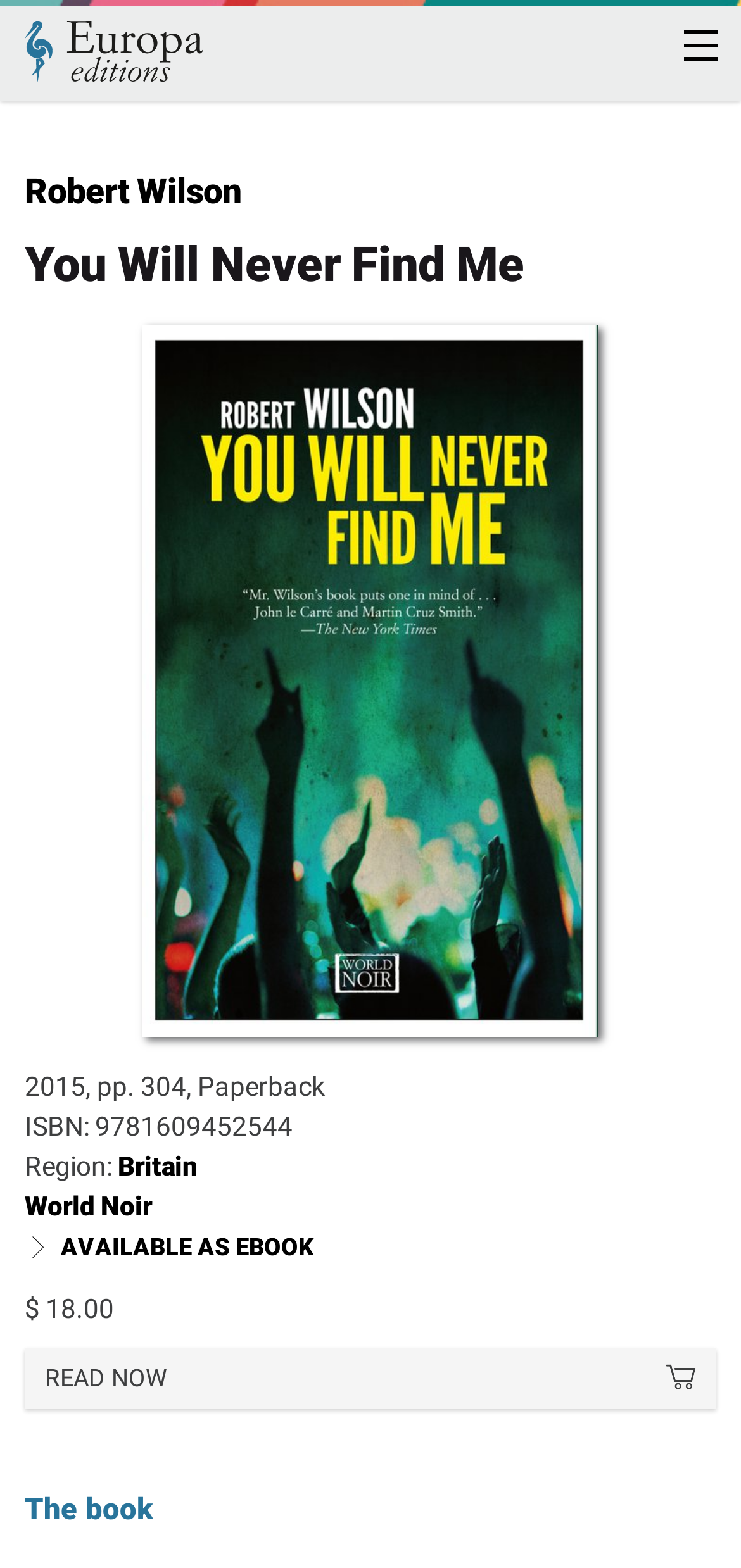Given the element description Britain, specify the bounding box coordinates of the corresponding UI element in the format (top-left x, top-left y, bottom-right x, bottom-right y). All values must be between 0 and 1.

[0.159, 0.734, 0.267, 0.753]